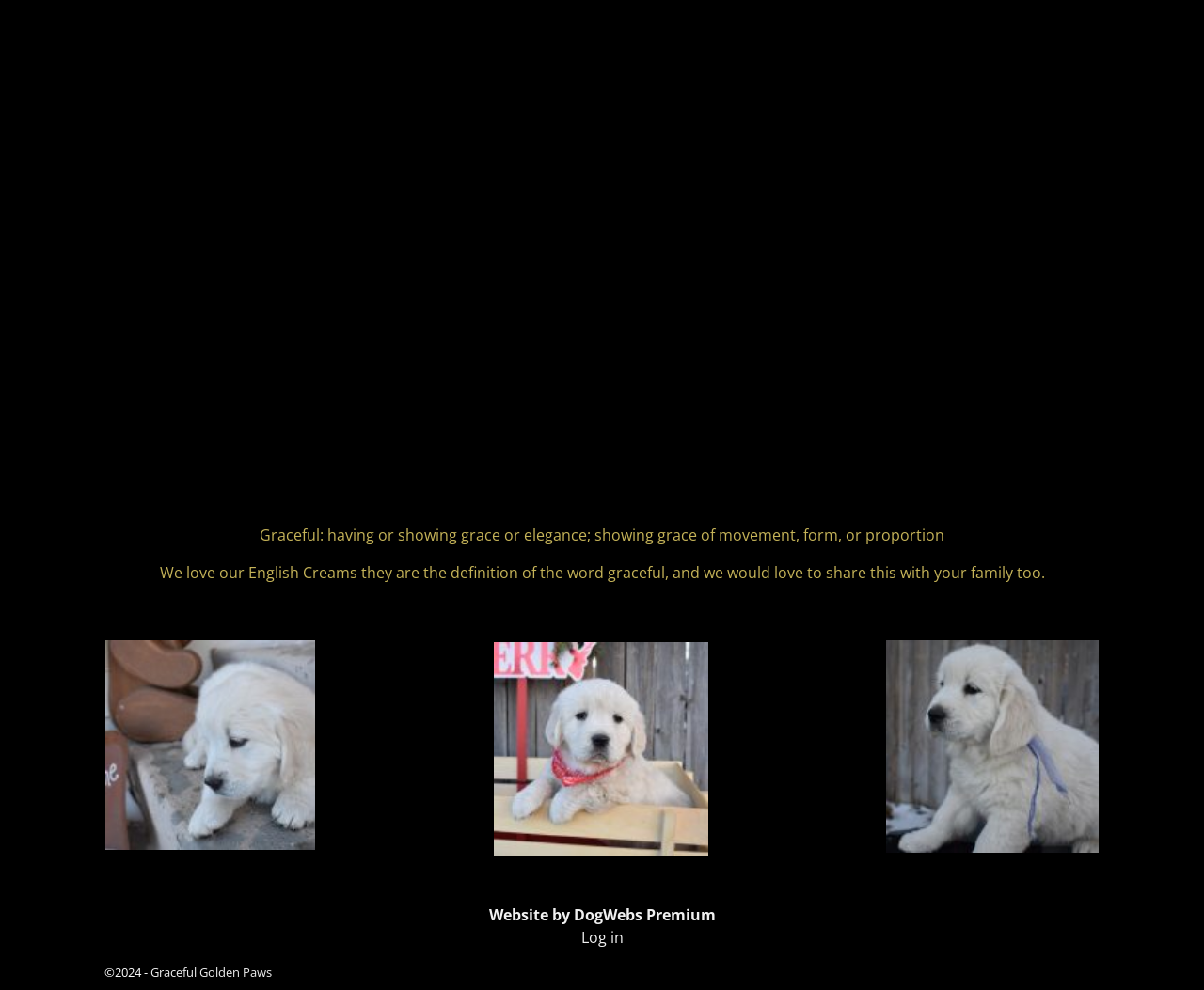What is the name of the website?
Please provide a comprehensive answer based on the details in the screenshot.

The name of the website can be found in the link element with the text 'Graceful Golden Paws', which is located at the bottom of the webpage.